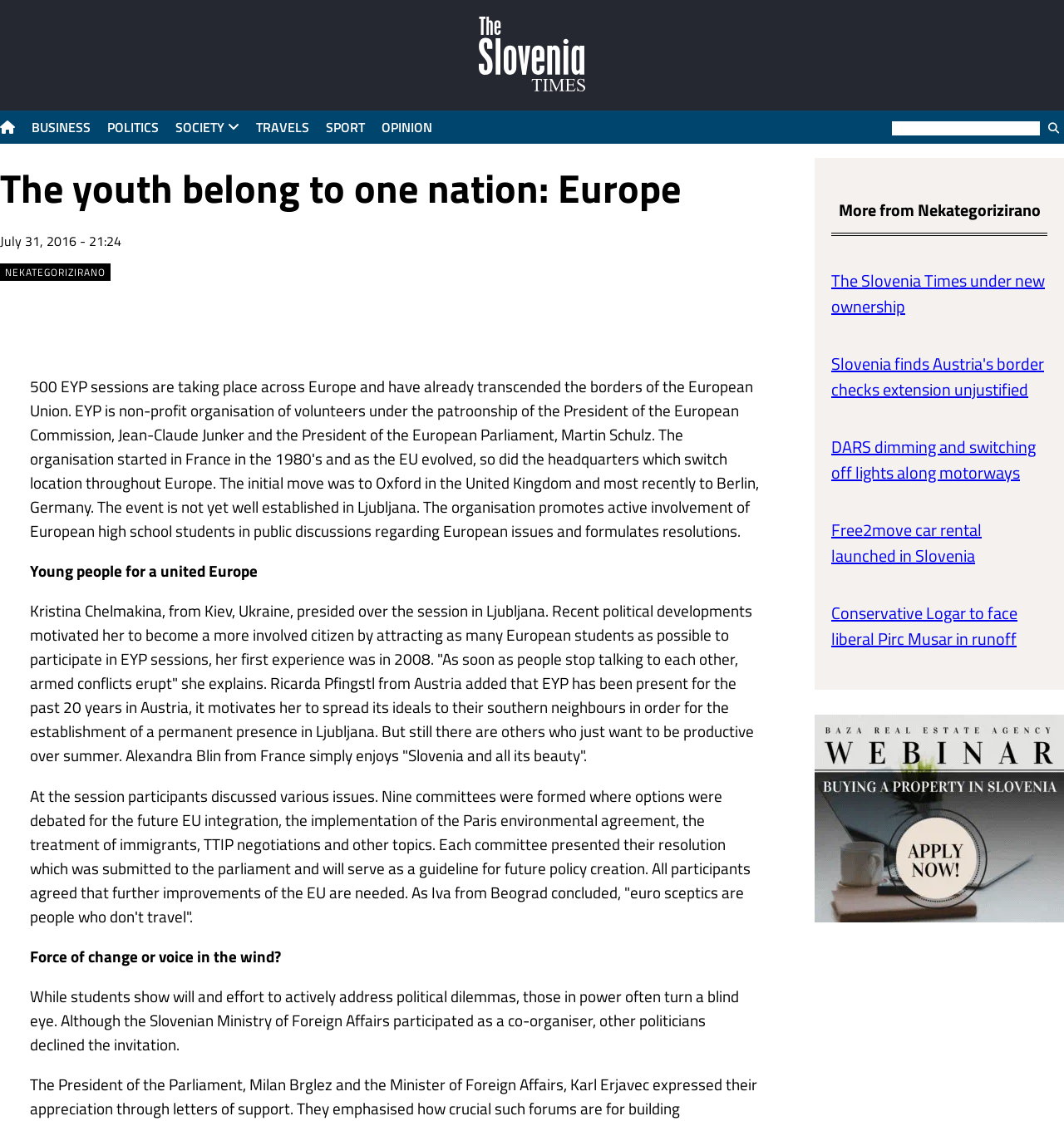Bounding box coordinates are to be given in the format (top-left x, top-left y, bottom-right x, bottom-right y). All values must be floating point numbers between 0 and 1. Provide the bounding box coordinate for the UI element described as: parent_node:  name="q"

[0.838, 0.108, 0.977, 0.121]